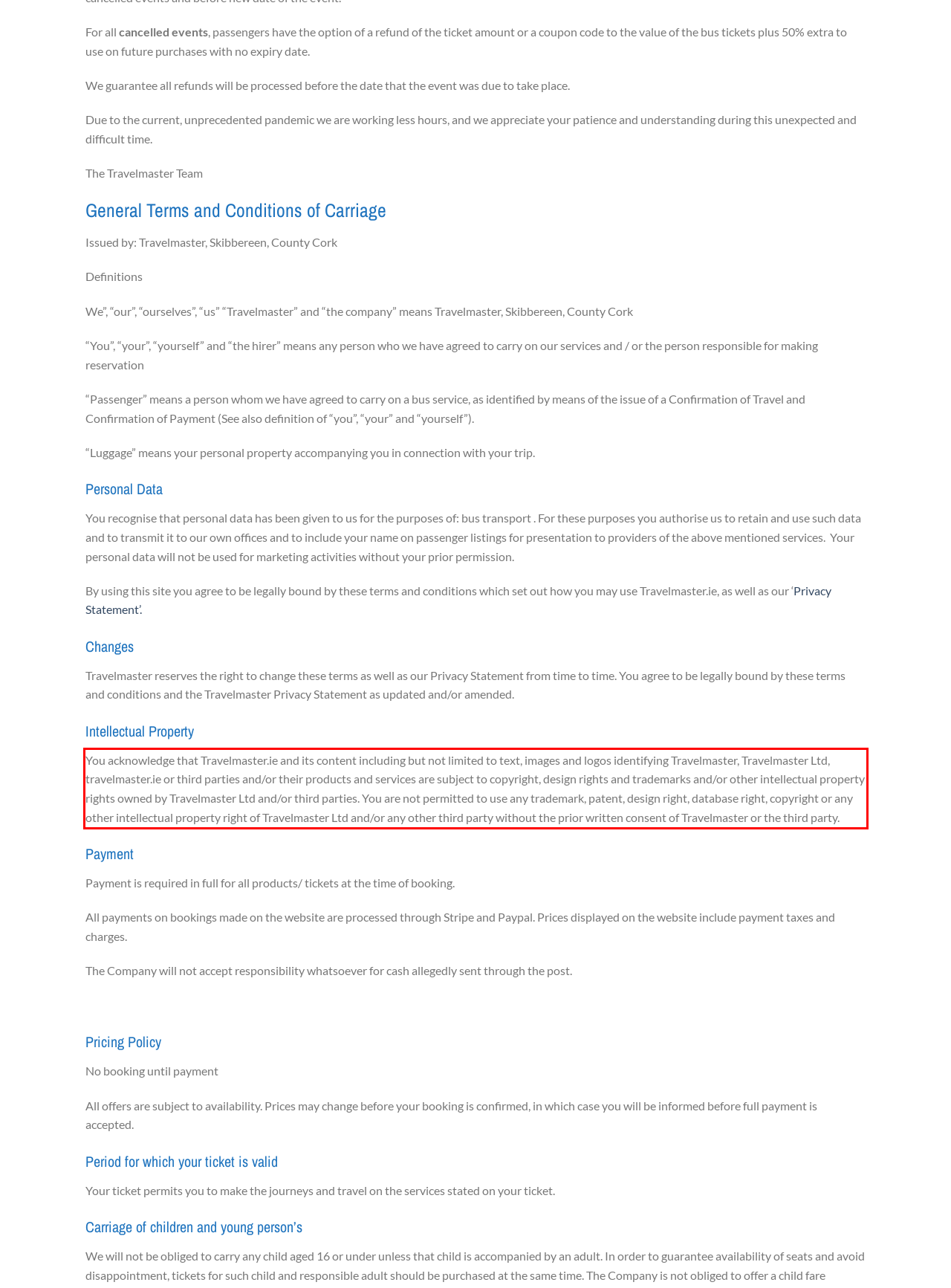Your task is to recognize and extract the text content from the UI element enclosed in the red bounding box on the webpage screenshot.

You acknowledge that Travelmaster.ie and its content including but not limited to text, images and logos identifying Travelmaster, Travelmaster Ltd, travelmaster.ie or third parties and/or their products and services are subject to copyright, design rights and trademarks and/or other intellectual property rights owned by Travelmaster Ltd and/or third parties. You are not permitted to use any trademark, patent, design right, database right, copyright or any other intellectual property right of Travelmaster Ltd and/or any other third party without the prior written consent of Travelmaster or the third party.